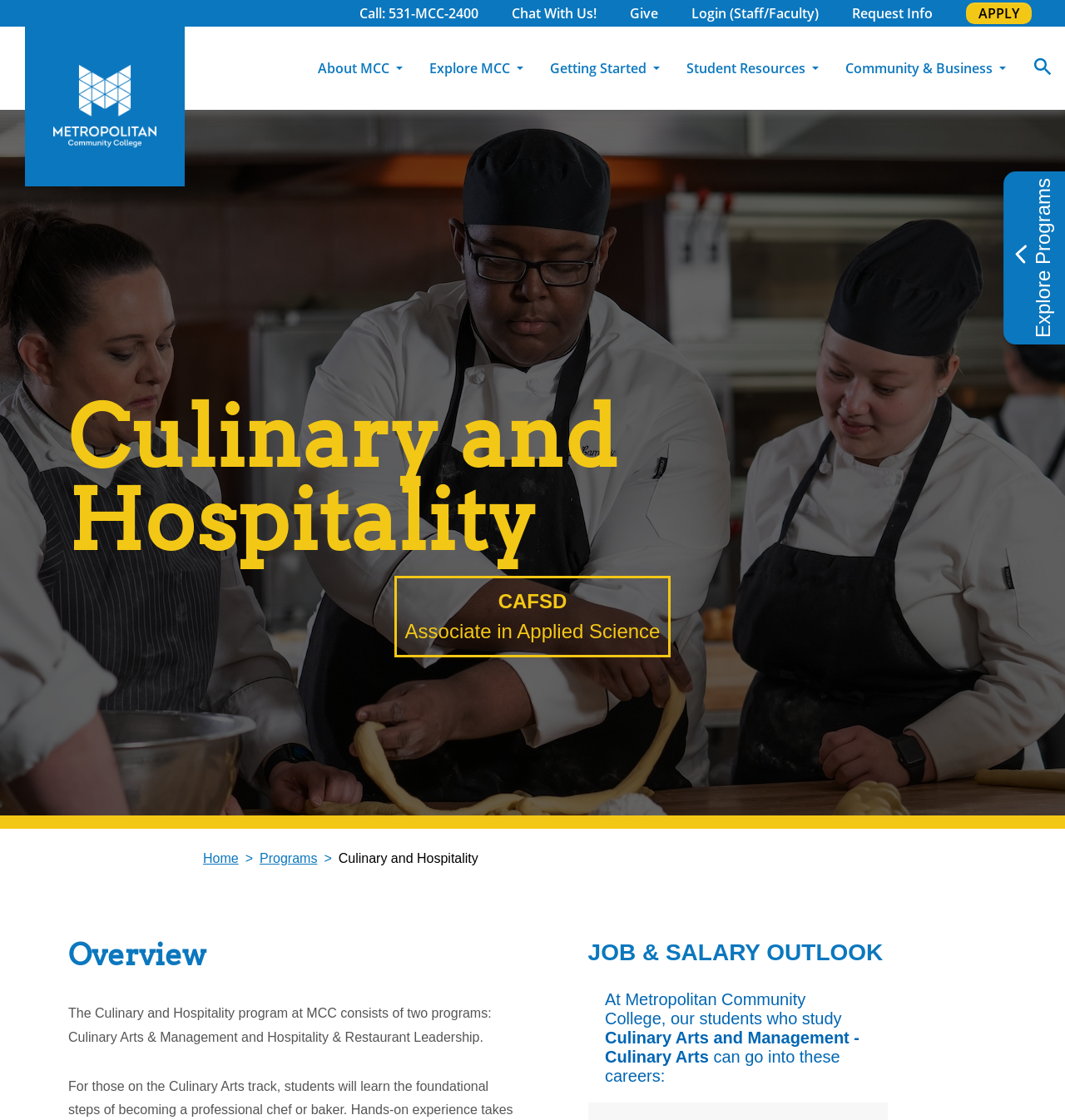Determine the bounding box coordinates for the clickable element required to fulfill the instruction: "Chat with us". Provide the coordinates as four float numbers between 0 and 1, i.e., [left, top, right, bottom].

[0.48, 0.003, 0.56, 0.021]